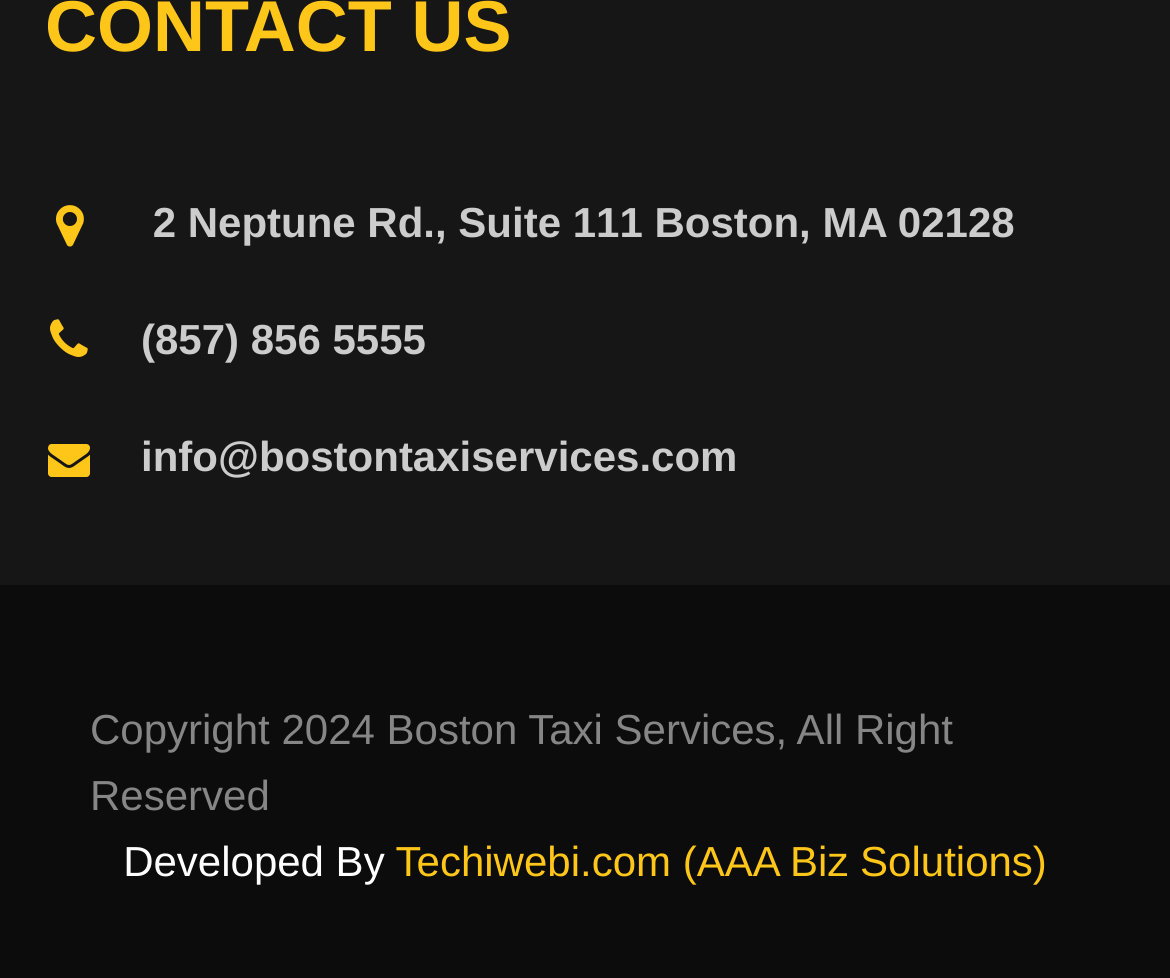Provide a short, one-word or phrase answer to the question below:
What year is the copyright of Boston Taxi Services?

2024